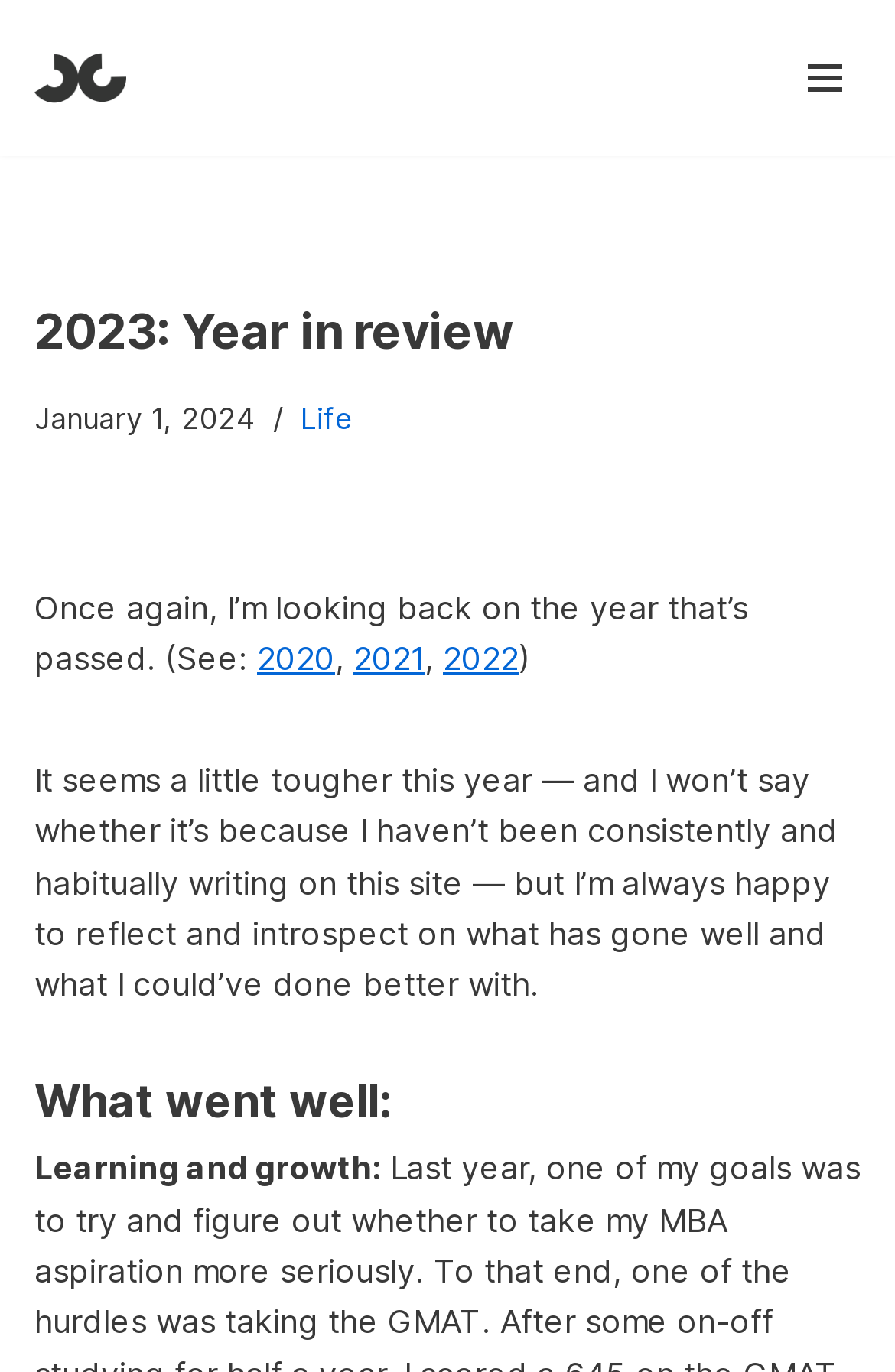Answer the question in one word or a short phrase:
What is the date of the post?

January 1, 2024